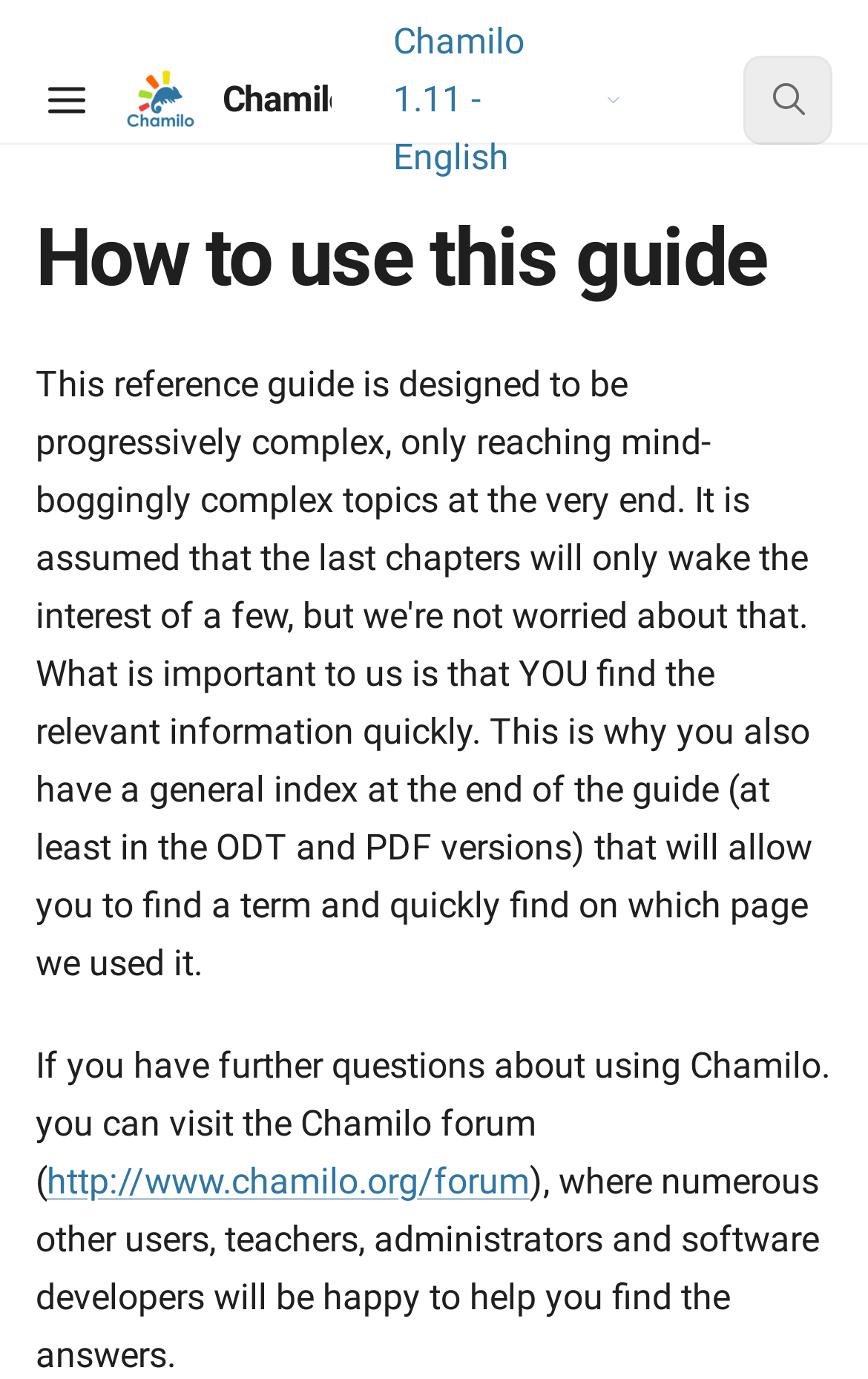Using the description: "SearchCtrl + K", determine the UI element's bounding box coordinates. Ensure the coordinates are in the format of four float numbers between 0 and 1, i.e., [left, top, right, bottom].

[0.856, 0.04, 0.959, 0.105]